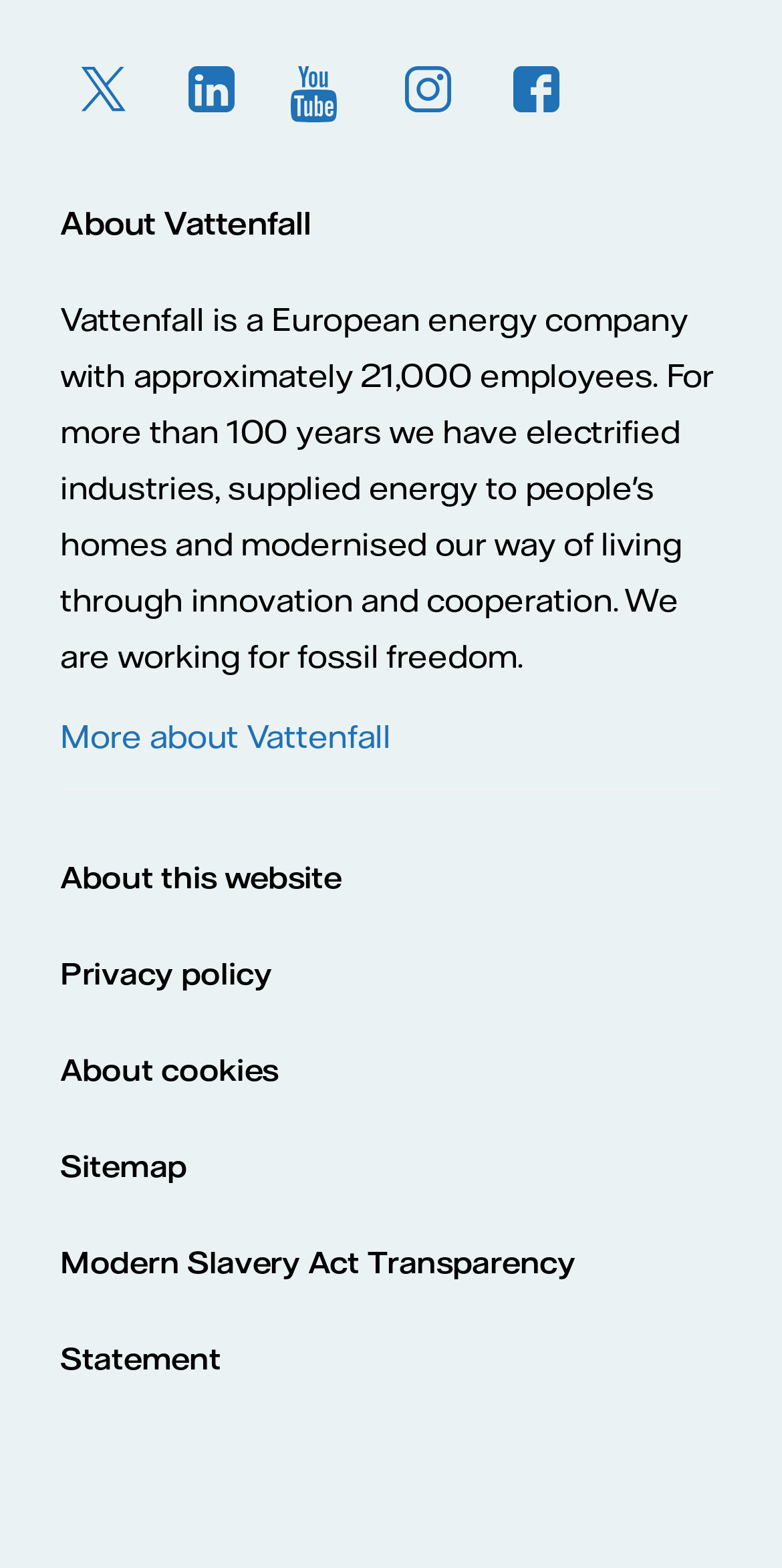Show the bounding box coordinates of the region that should be clicked to follow the instruction: "Explore the sitemap."

[0.077, 0.713, 0.239, 0.775]